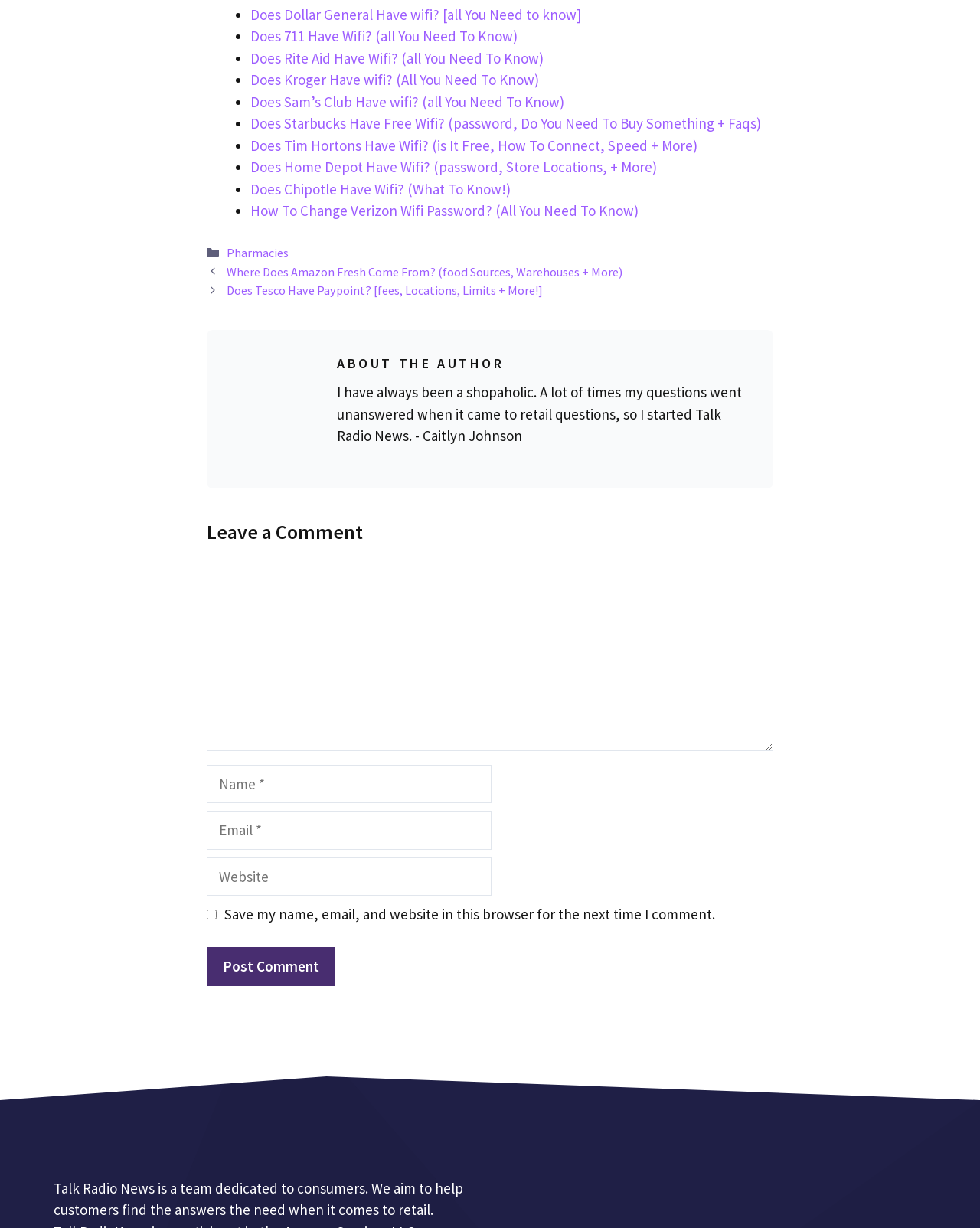Find the bounding box coordinates of the area to click in order to follow the instruction: "Enter your name".

[0.211, 0.623, 0.502, 0.654]